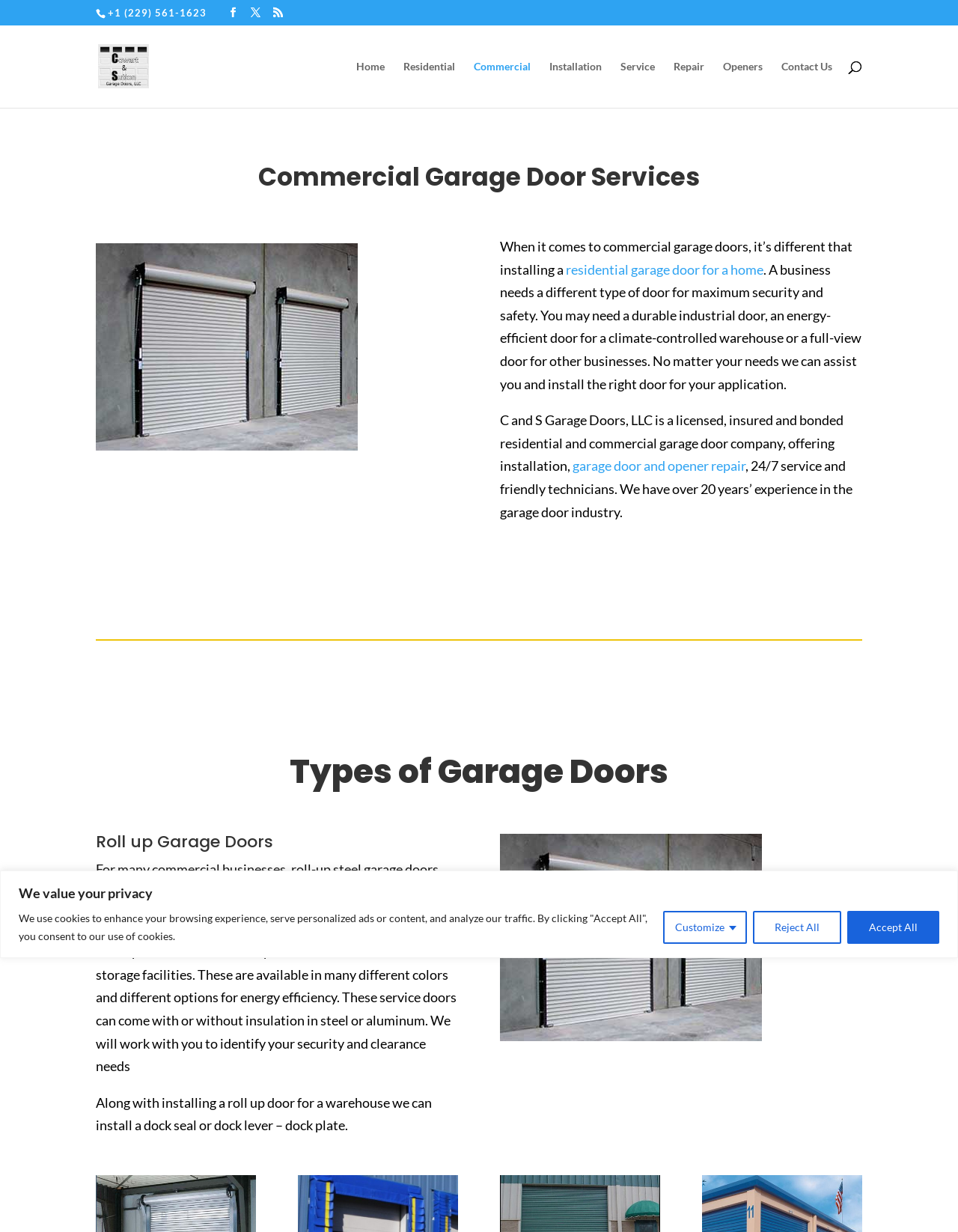Summarize the webpage with a detailed and informative caption.

The webpage is about C and S Garage Doors, LLC, a company that offers garage door installation, service, maintenance, and repair for commercial businesses. At the top of the page, there is a privacy notice with buttons to customize, reject, or accept cookies. Below this notice, there is a phone number and three social media links. 

To the left of the phone number, the company's logo is displayed, which is an image of "C and S Garage Doors". Above the logo, there are navigation links to different sections of the website, including "Home", "Residential", "Commercial", "Installation", "Service", "Repair", "Openers", and "Contact Us". 

A search bar is located at the top right of the page, allowing users to search for specific content. Below the navigation links, there is a heading that reads "Commercial Garage Door Services". 

Under this heading, there is an image of steel roll-up commercial garage doors, followed by a paragraph of text that explains the importance of security and safety for commercial garage doors. The text also mentions that the company can assist with installing the right door for different business applications. 

Further down the page, there is a section that describes the company's services, including installation, repair, and 24/7 service. The company's experience in the garage door industry is also highlighted. 

The next section is titled "Types of Garage Doors", with a subheading "Roll up Garage Doors". This section features two images of steel roll-up commercial garage doors and several paragraphs of text that describe the benefits and features of roll-up steel garage doors, including their energy efficiency and customization options.